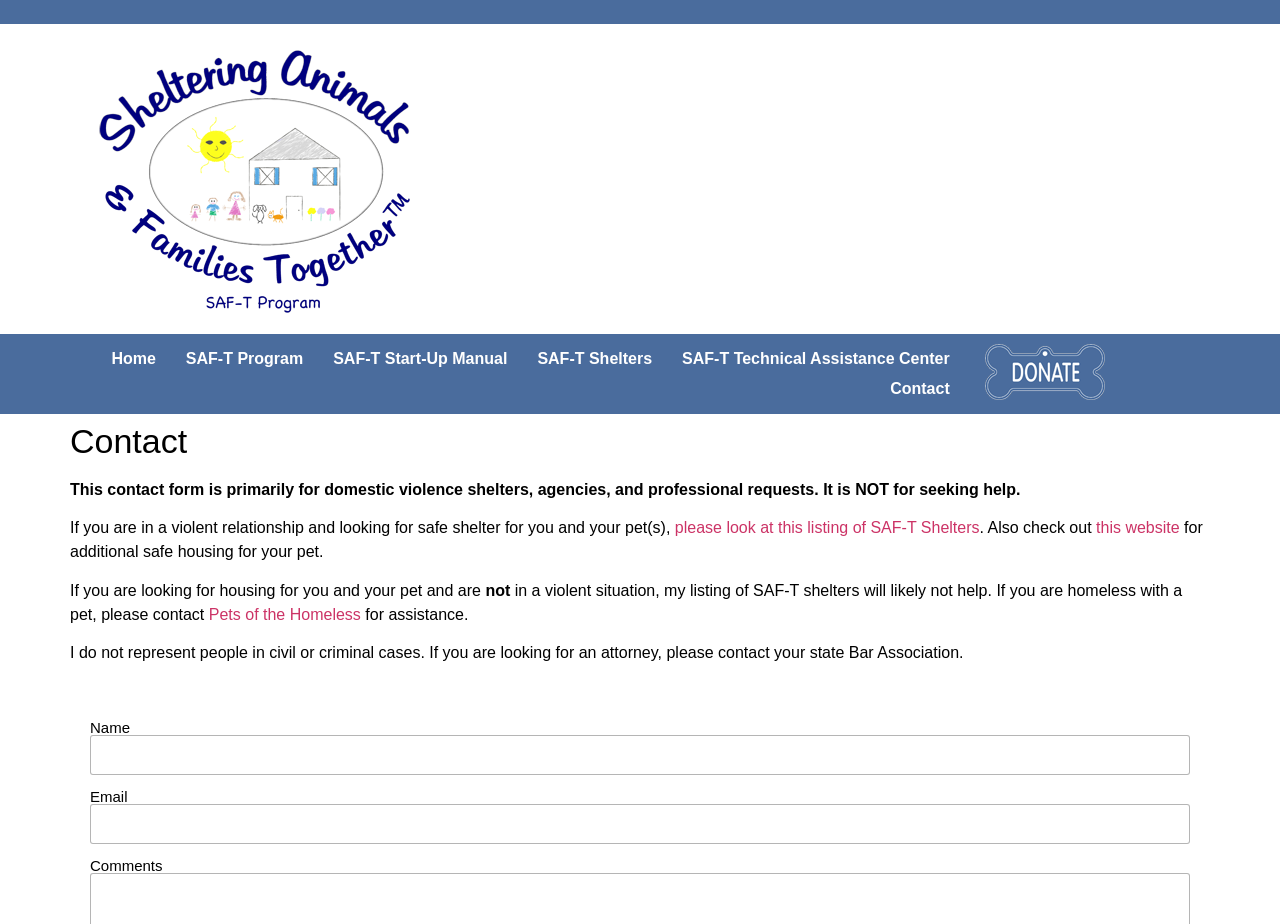Can the author of this webpage represent me in a civil or criminal case?
Answer the question with a thorough and detailed explanation.

According to the webpage, the author does not represent people in civil or criminal cases, and if you are looking for an attorney, you should contact your state Bar Association.